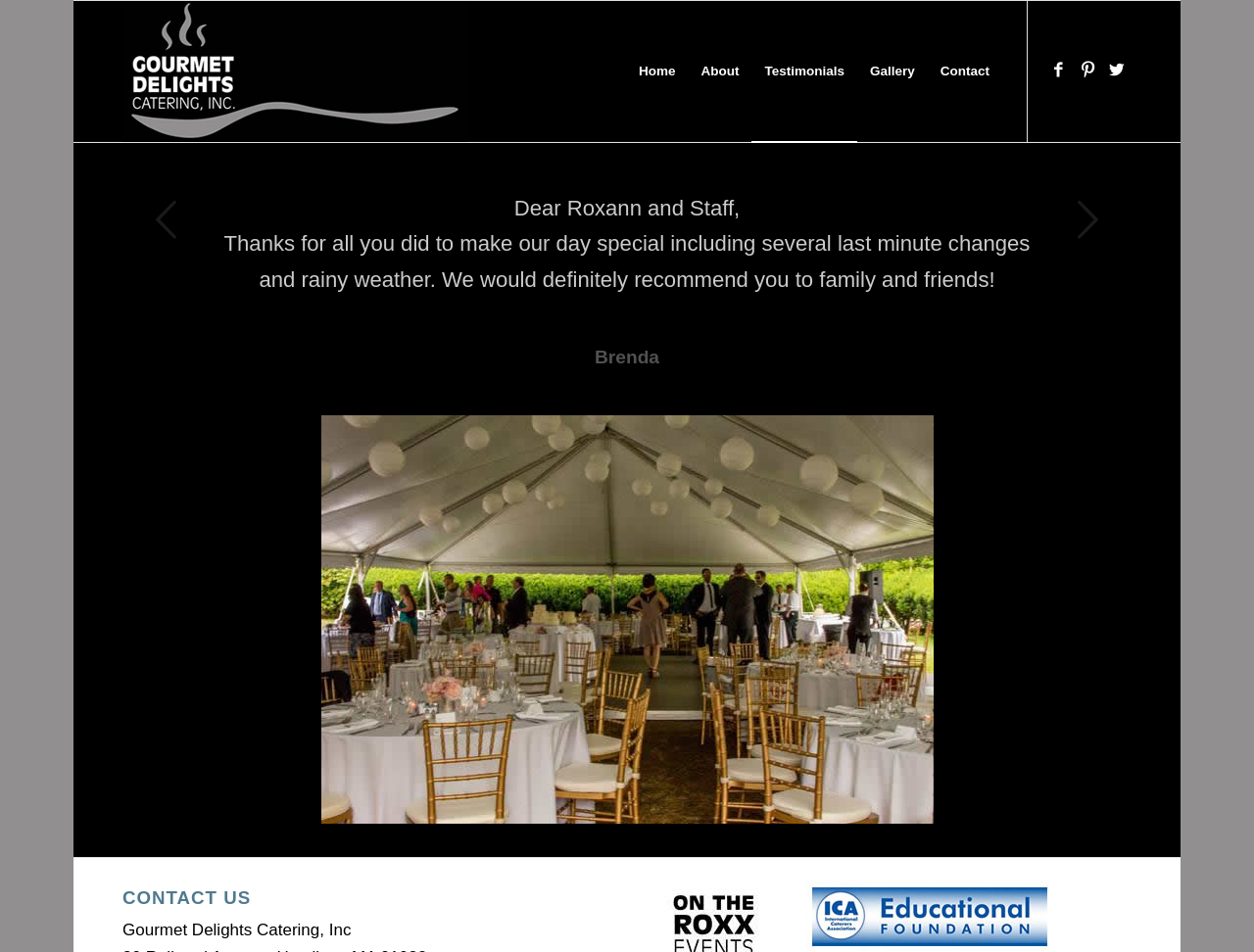Who wrote the first testimonial?
Provide a fully detailed and comprehensive answer to the question.

The first testimonial is attributed to Brenda, whose name appears at the end of the quote.